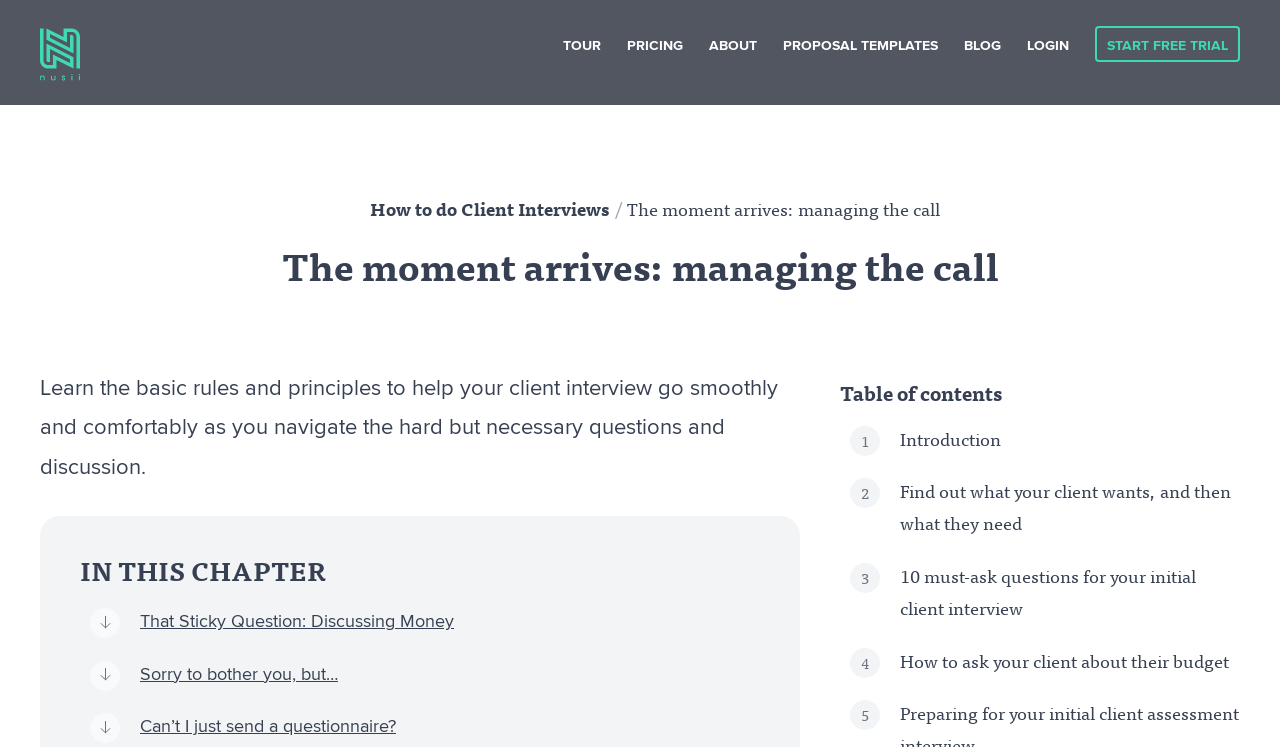Locate the bounding box of the UI element defined by this description: "bandar toto togel x5". The coordinates should be given as four float numbers between 0 and 1, formatted as [left, top, right, bottom].

None